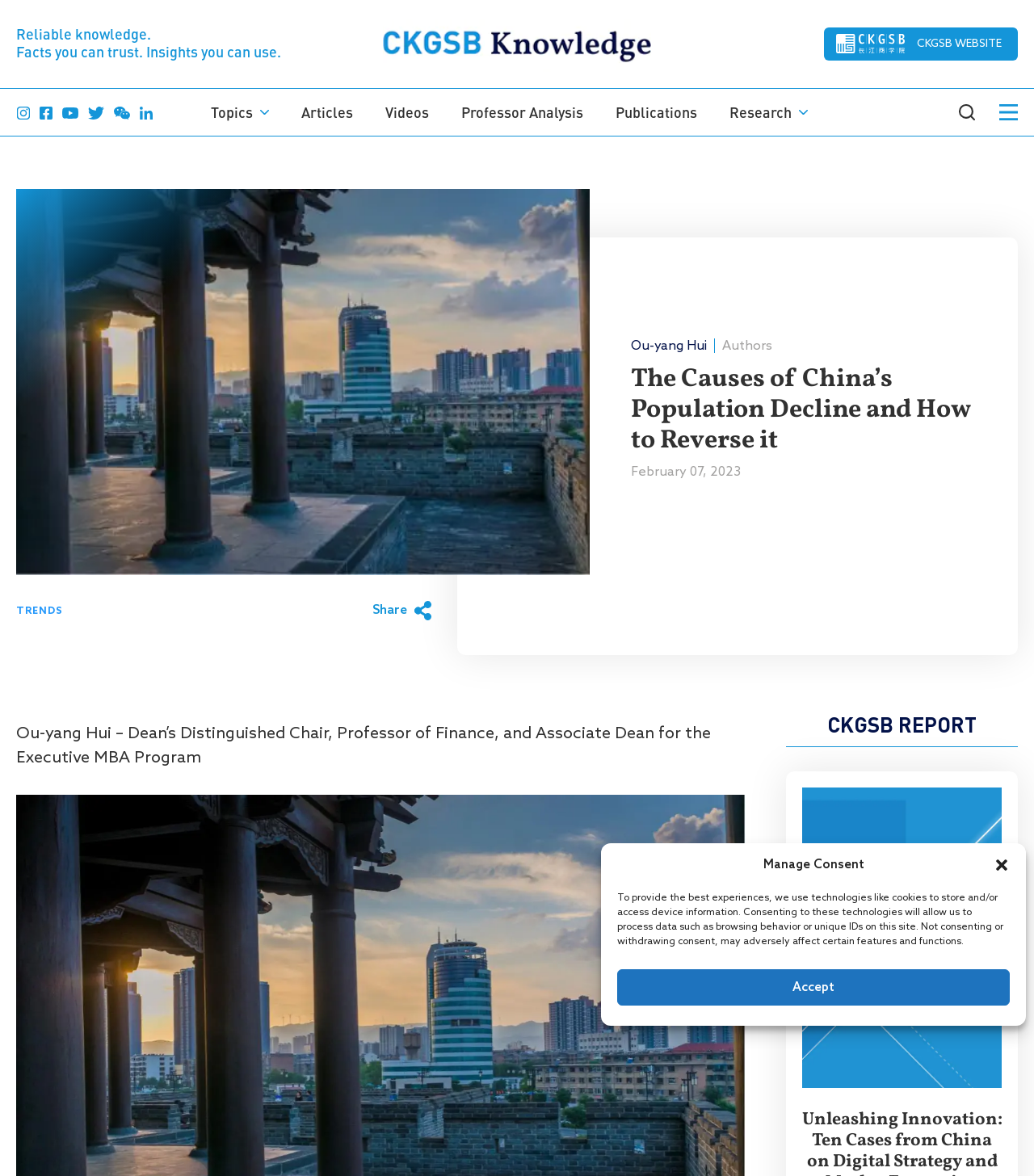Using the description "CLOUD-CLONE CORP.(CCC)", locate and provide the bounding box of the UI element.

None